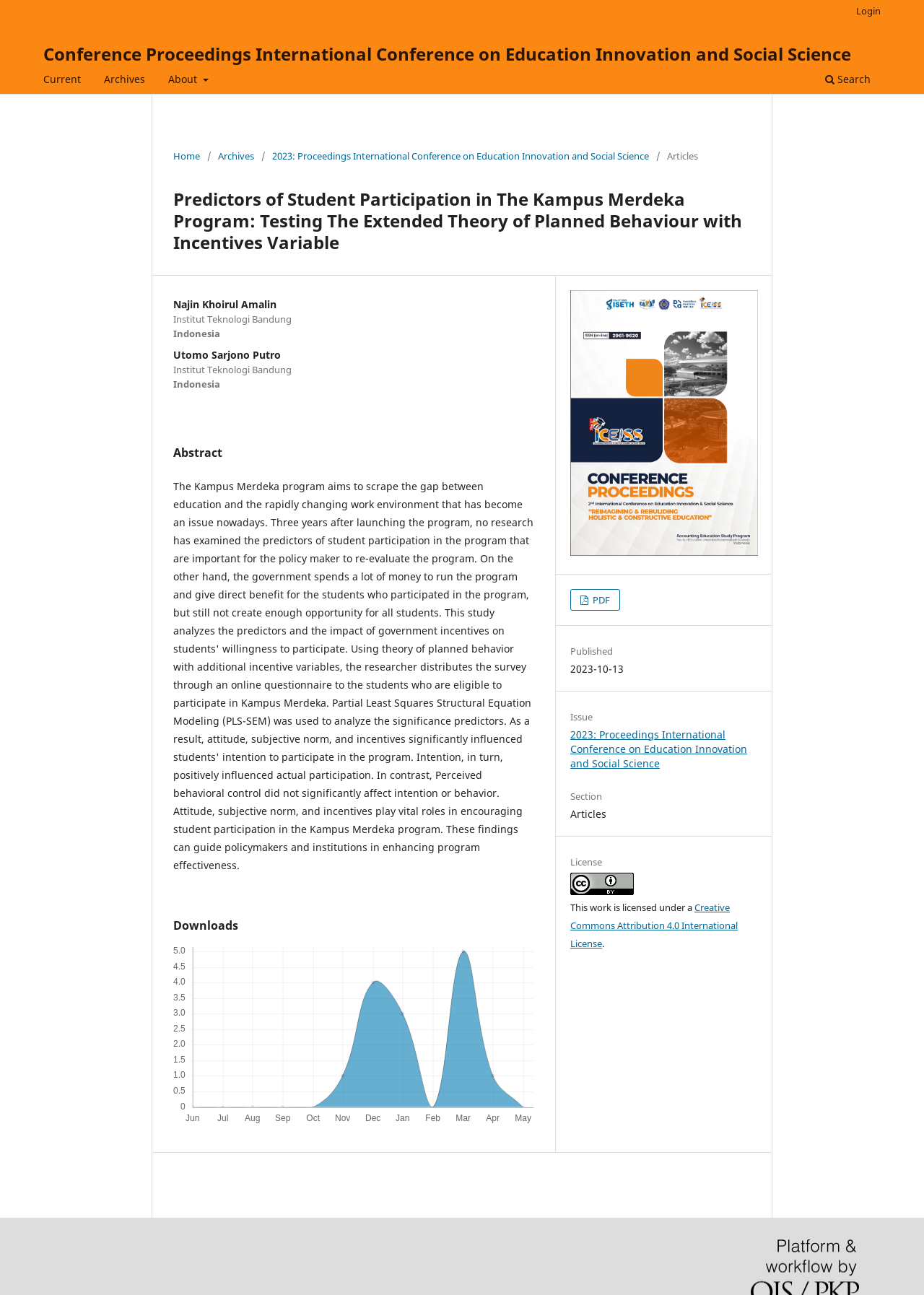Consider the image and give a detailed and elaborate answer to the question: 
What is the publication date of this article?

I found this information in the 'Published' section of the article, where the date '2023-10-13' is listed.